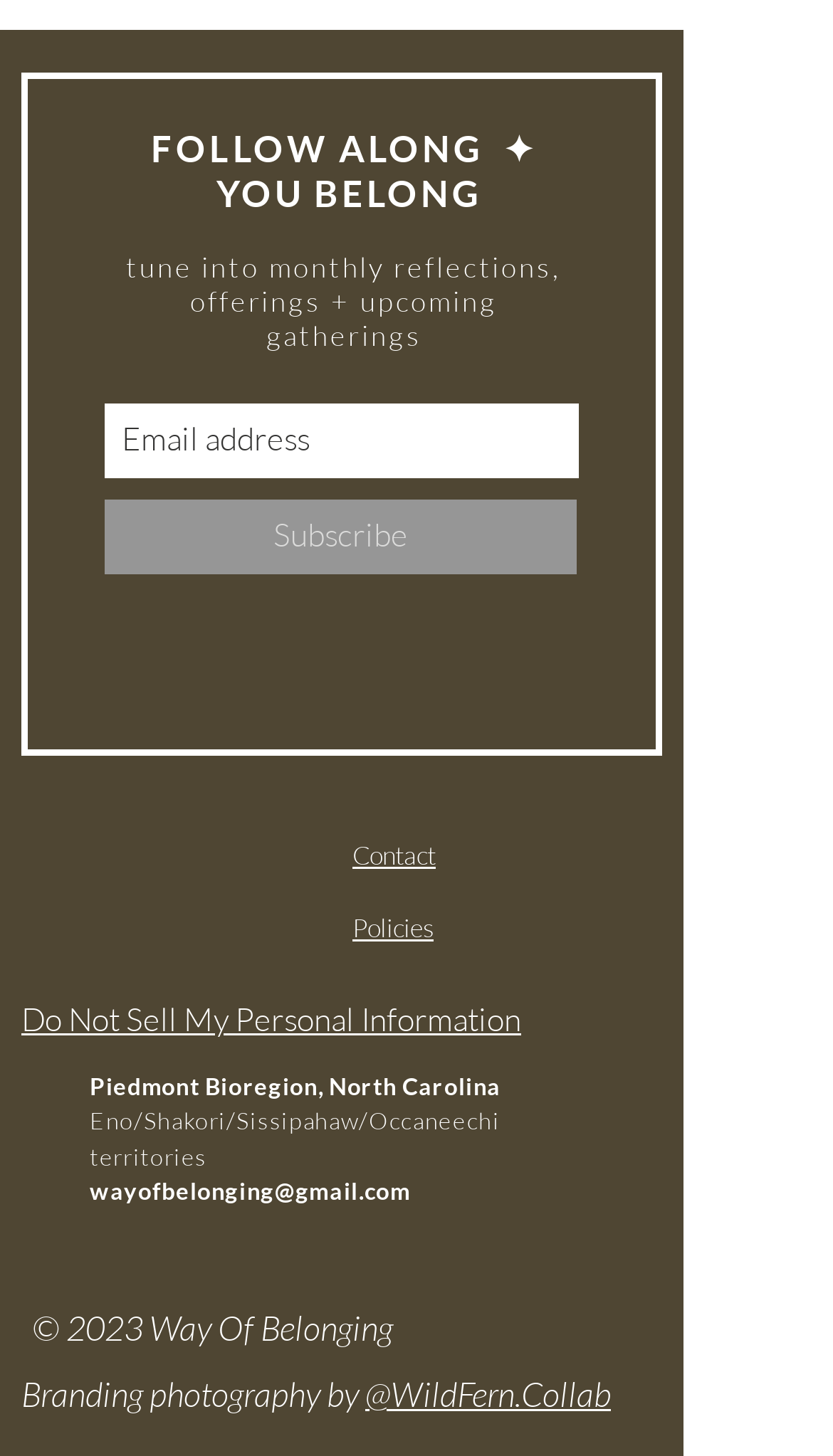What is the date of the first gathering?
Refer to the image and respond with a one-word or short-phrase answer.

Nov. 27th